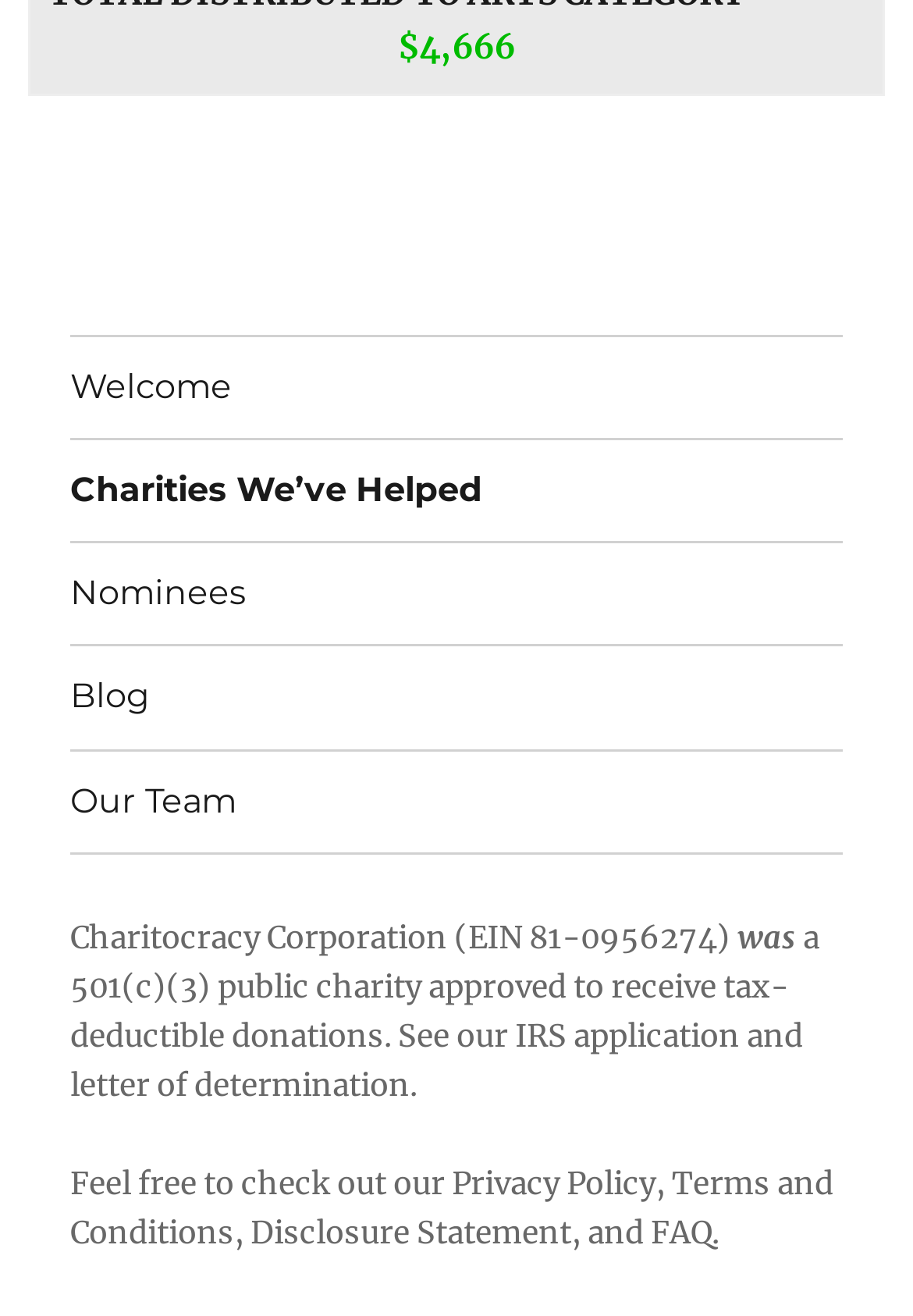Please identify the bounding box coordinates of the area that needs to be clicked to follow this instruction: "Click on Welcome".

[0.077, 0.256, 0.923, 0.333]